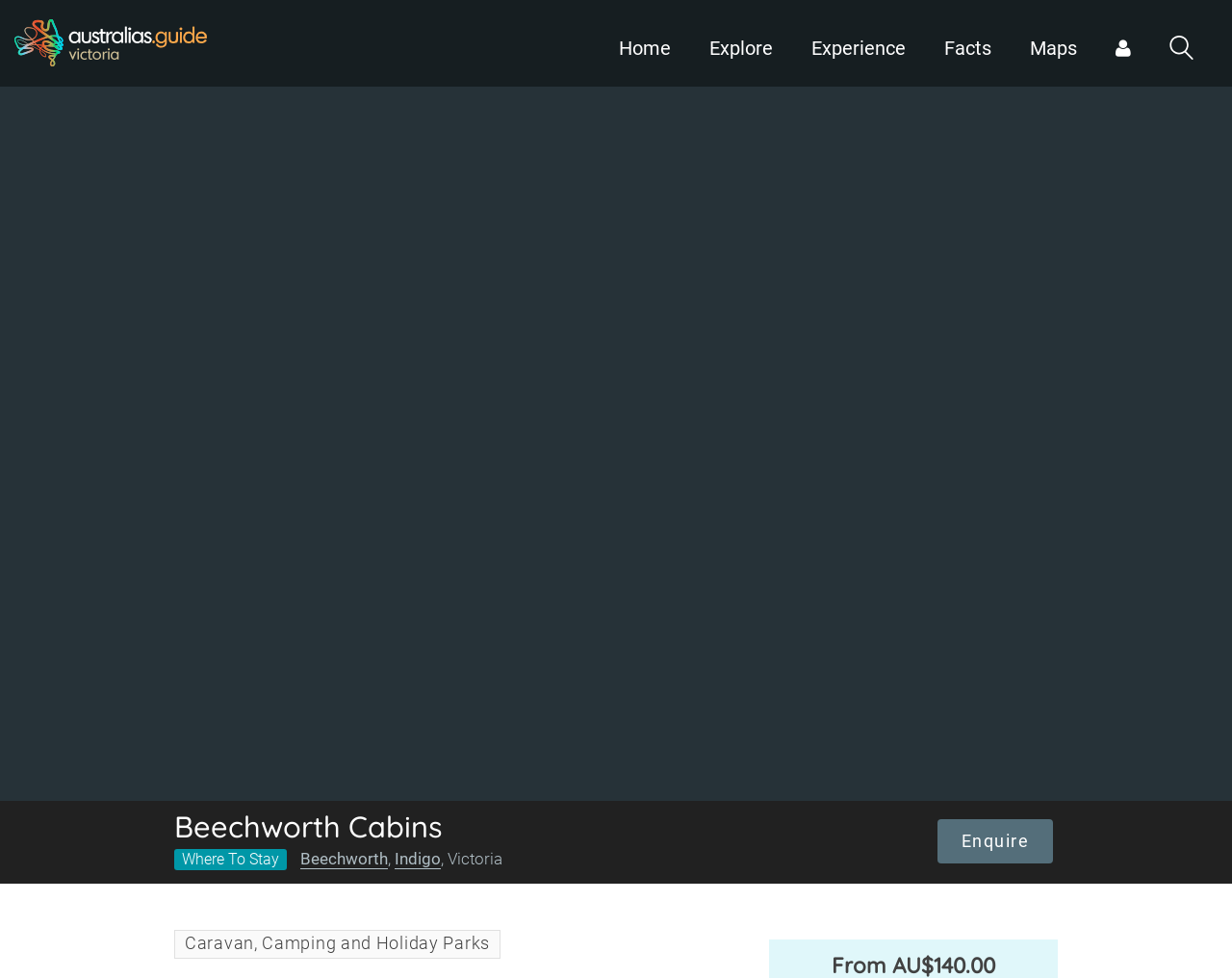Point out the bounding box coordinates of the section to click in order to follow this instruction: "Check the accommodation prices".

[0.636, 0.975, 0.847, 1.0]